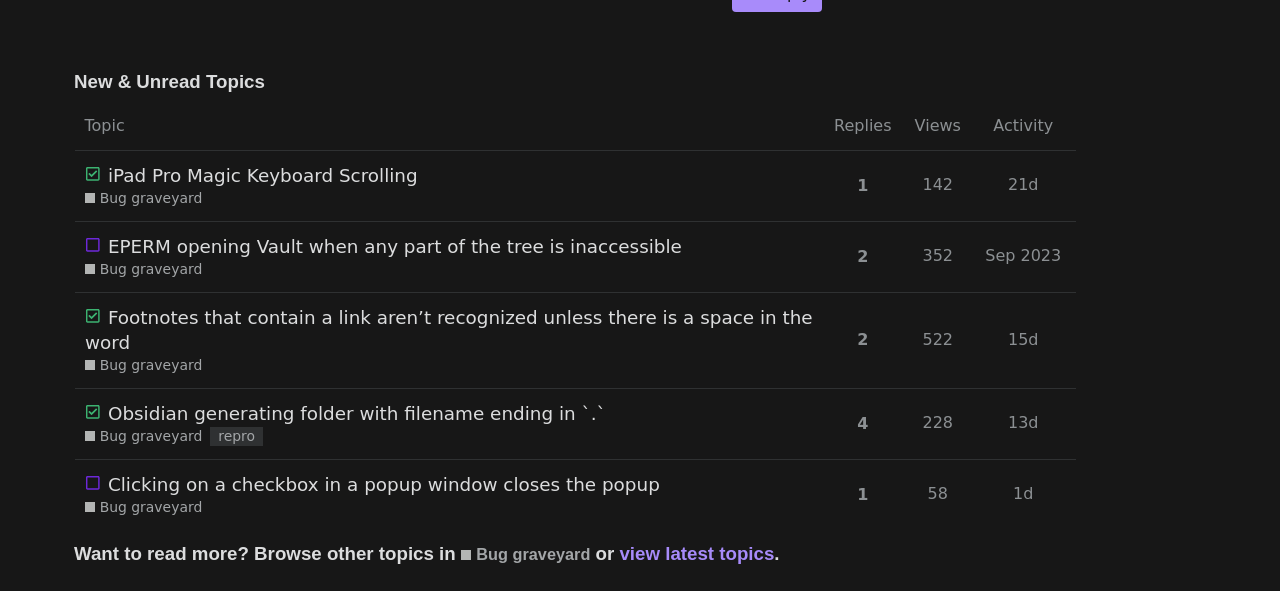Give the bounding box coordinates for the element described by: "2".

[0.666, 0.537, 0.682, 0.614]